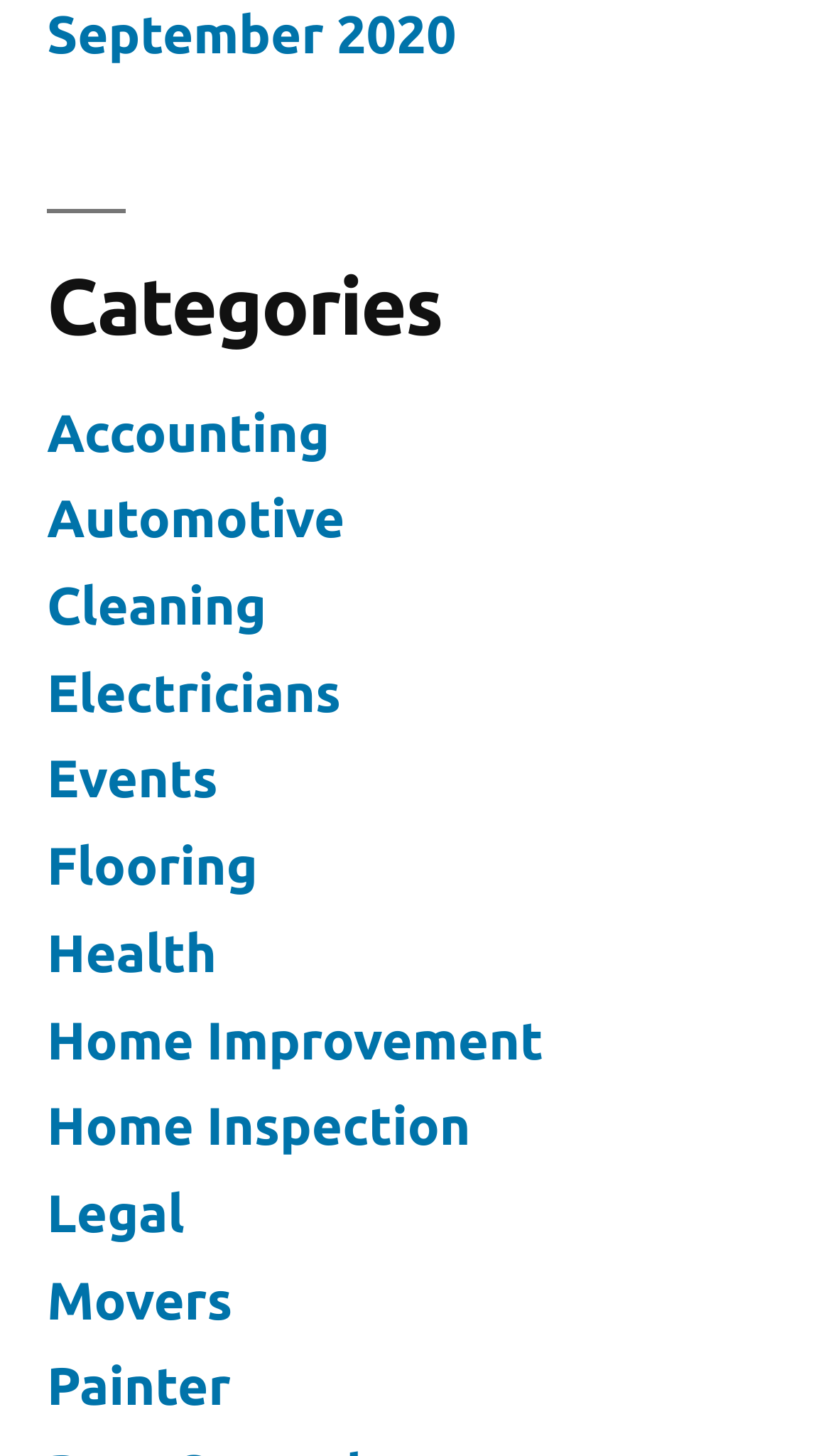Locate the bounding box coordinates of the item that should be clicked to fulfill the instruction: "browse Categories".

[0.056, 0.144, 0.944, 0.244]